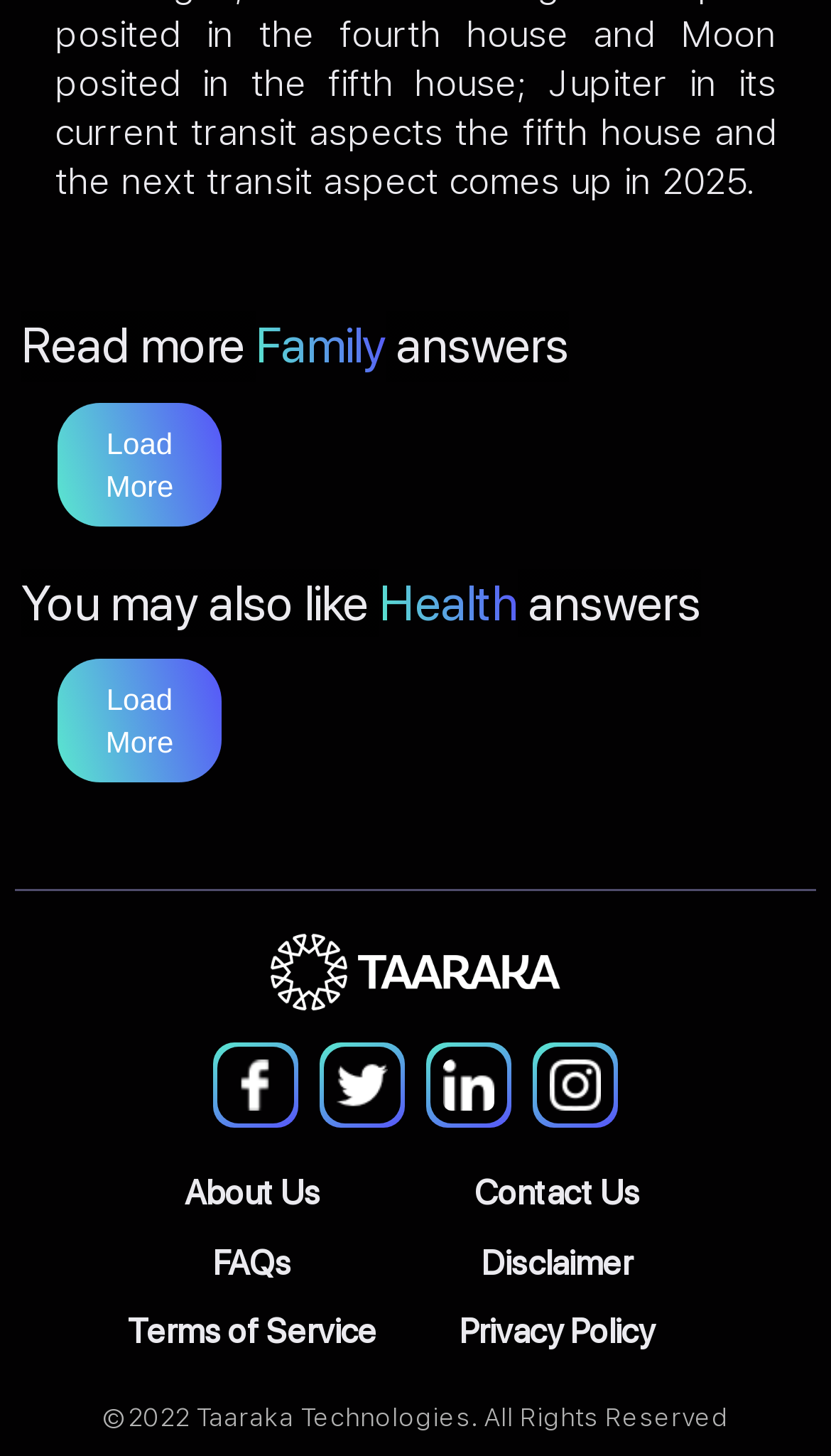Determine the coordinates of the bounding box that should be clicked to complete the instruction: "view research lines". The coordinates should be represented by four float numbers between 0 and 1: [left, top, right, bottom].

None